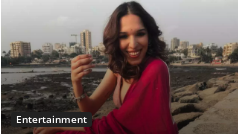Explain what is happening in the image with elaborate details.

The image features a joyful woman sitting on a rocky shoreline, adorned in a stunning red attire that elegantly drapes over her shoulders. She is situated against a backdrop of a cityscape, with modern buildings rising in the distance and the sun casting a warm glow over the scene. Her smile radiates positivity as she playfully interacts with the camera, suggesting a moment of spontaneity and happiness. The outdoor setting, near the water, adds an element of tranquility to the lively urban environment. The caption "Entertainment" indicates that this moment is part of a broader story within the entertainment sector, possibly highlighting a cultural or artistic event.